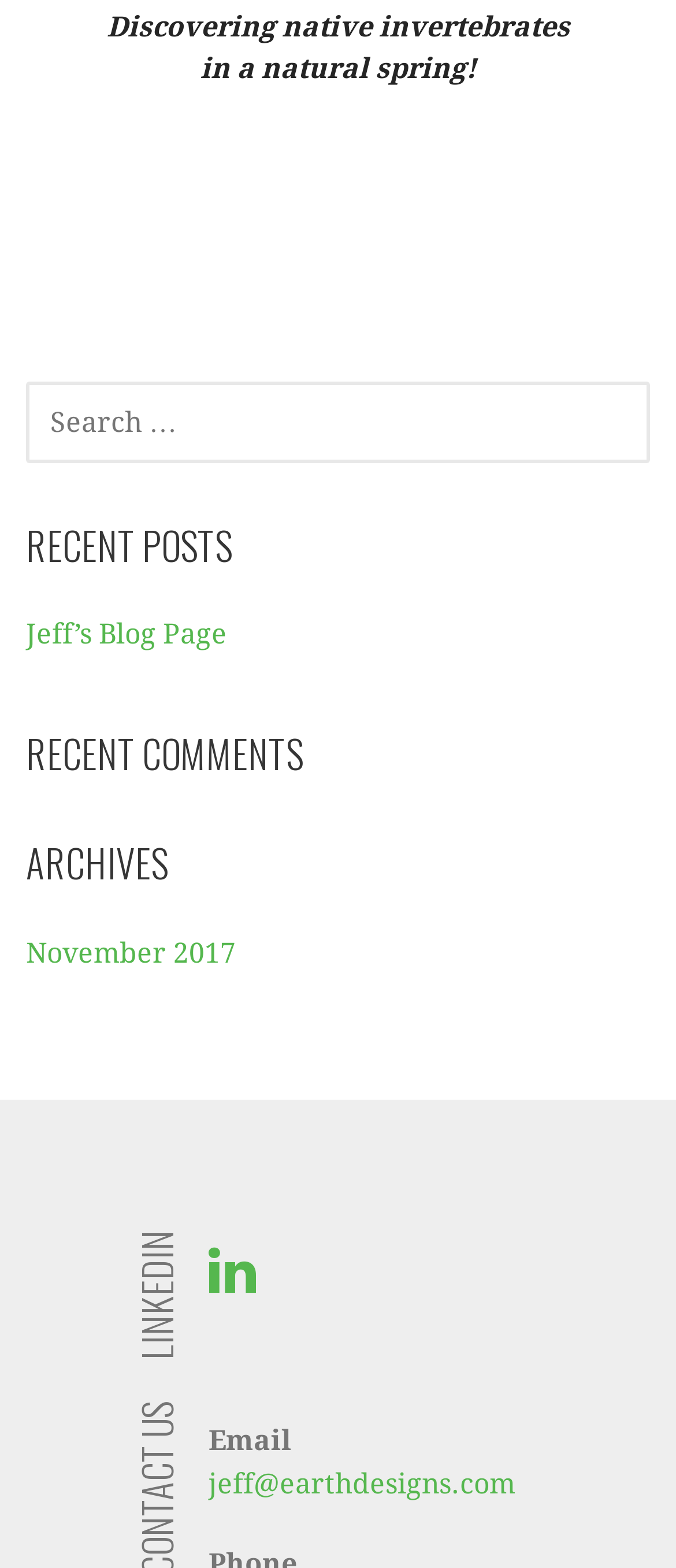Utilize the details in the image to thoroughly answer the following question: What is the email address of the author?

The email address of the author can be found in the complementary section at the bottom of the webpage, where it is listed as 'jeff@earthdesigns.com'.